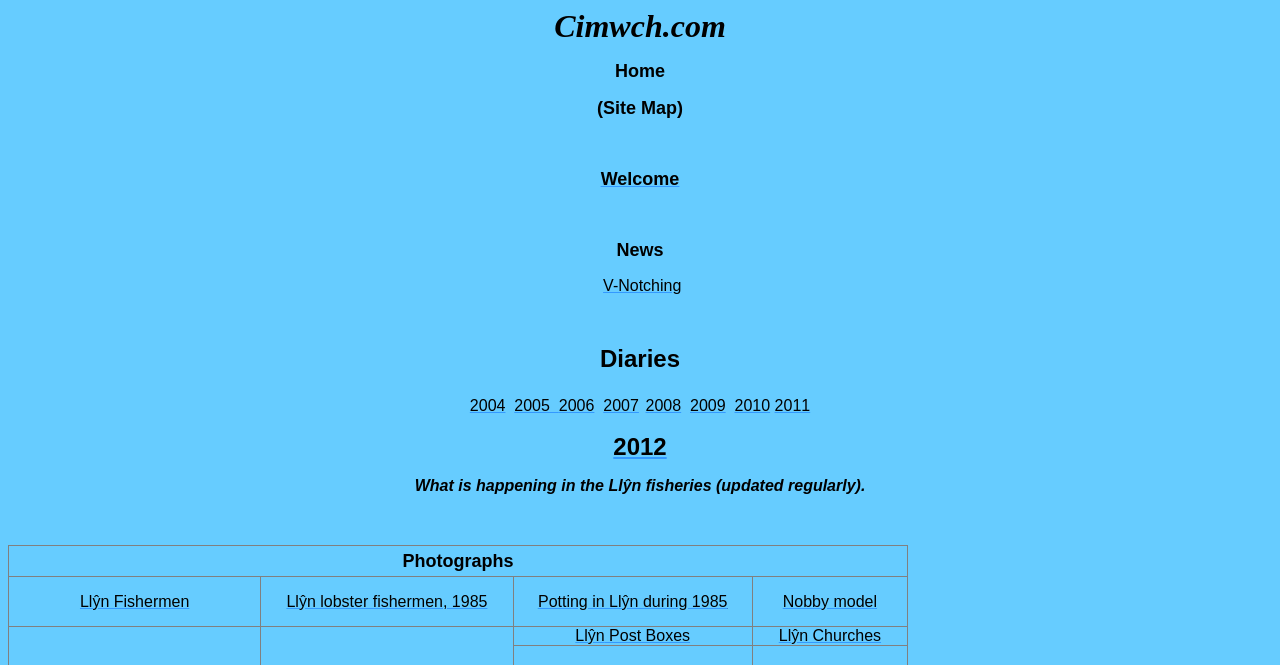What is the name of the website?
Please provide a detailed and thorough answer to the question.

The name of the website is 'Cimwch.com' which is mentioned at the top of the webpage as a static text element.